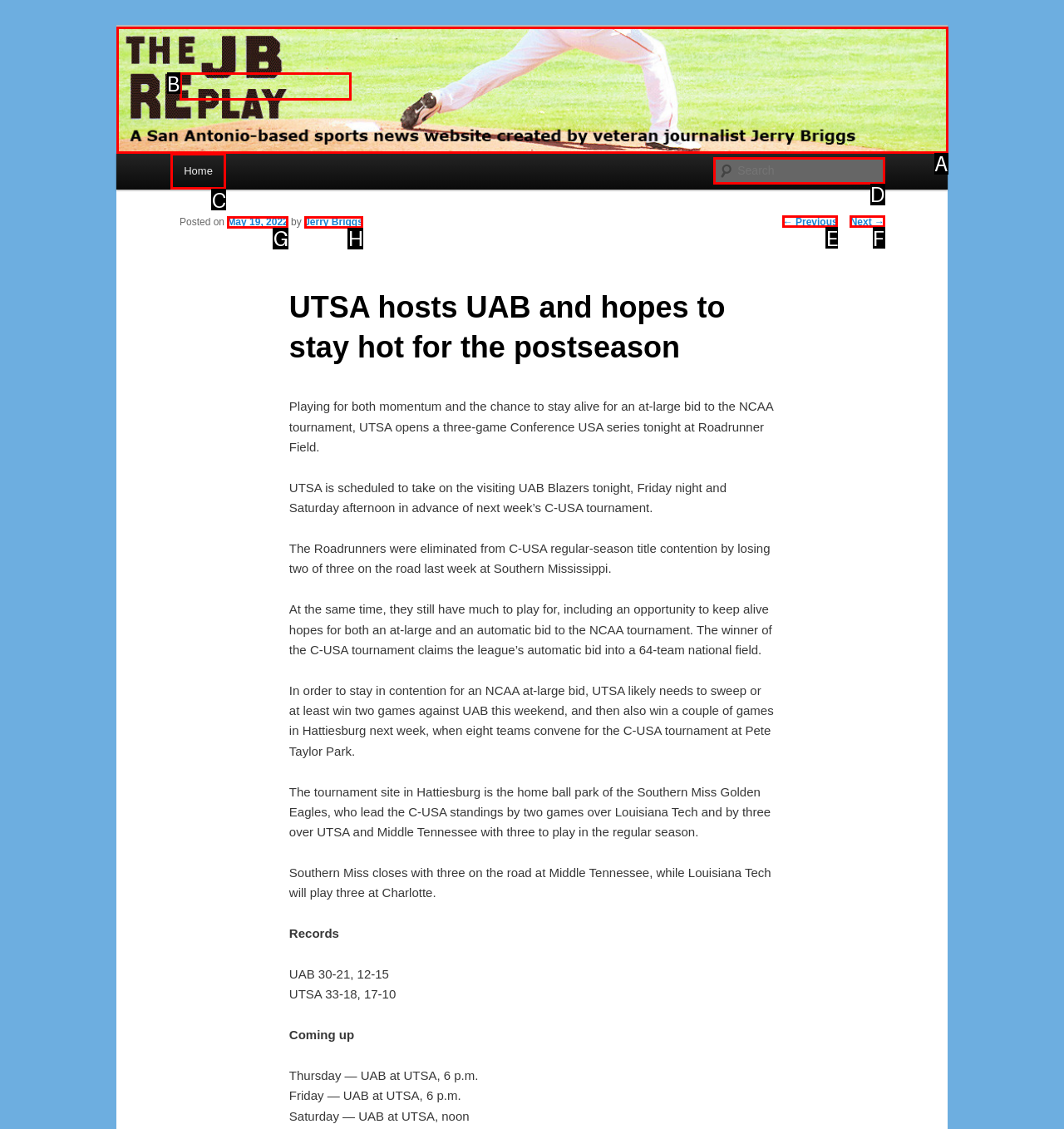Tell me which one HTML element best matches the description: parent_node: Search name="s" placeholder="Search" Answer with the option's letter from the given choices directly.

D